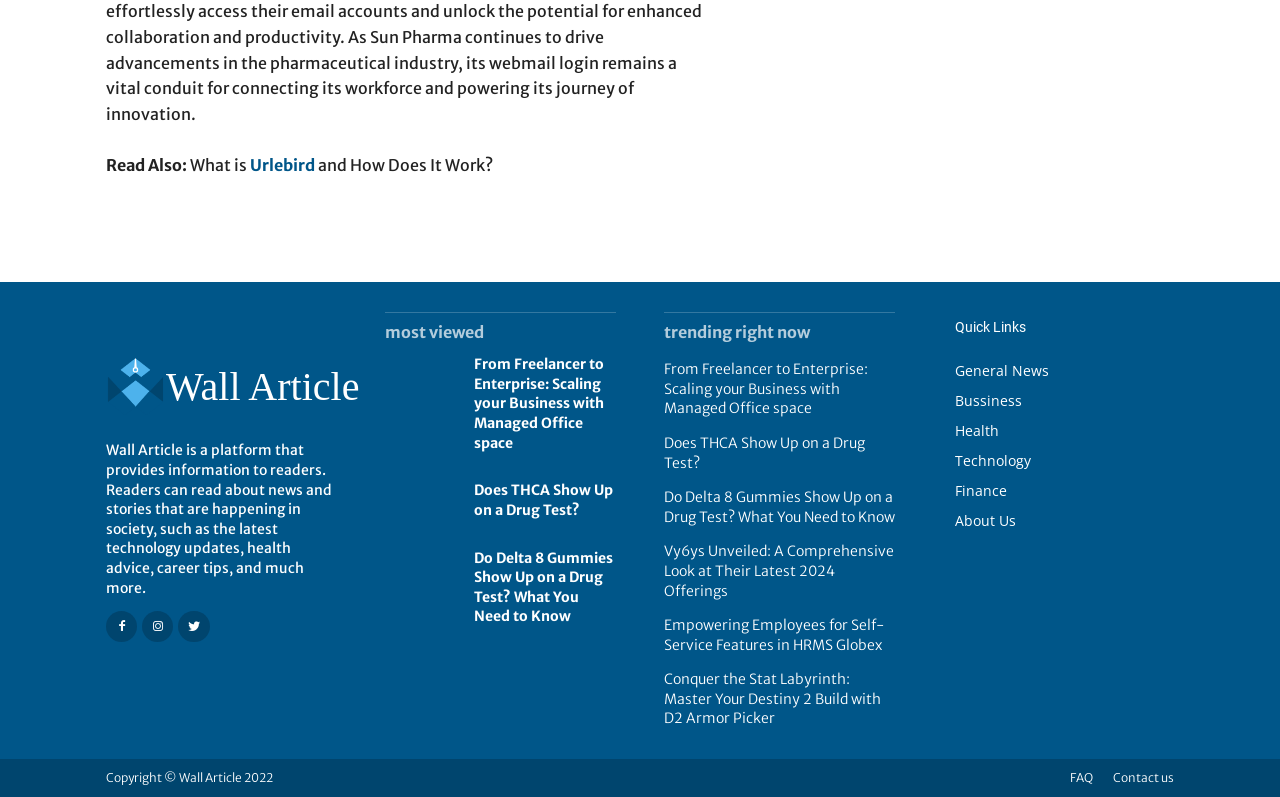Using the details from the image, please elaborate on the following question: What is the copyright year of Wall Article?

The copyright year can be found in the static text element 'Copyright © Wall Article 2022' which is located at the bottom of the webpage.